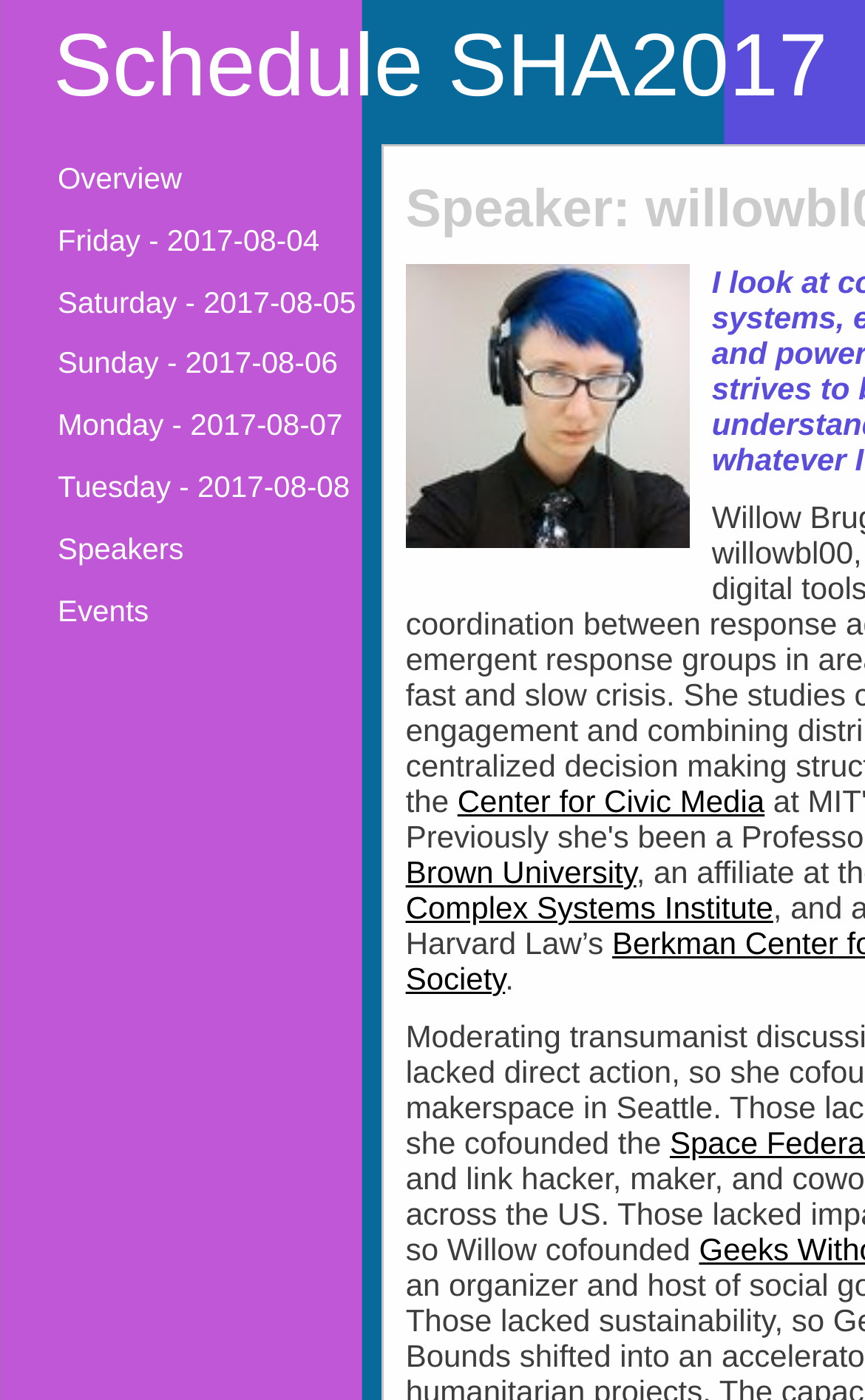Could you highlight the region that needs to be clicked to execute the instruction: "Check the events on Friday"?

[0.067, 0.16, 0.369, 0.191]